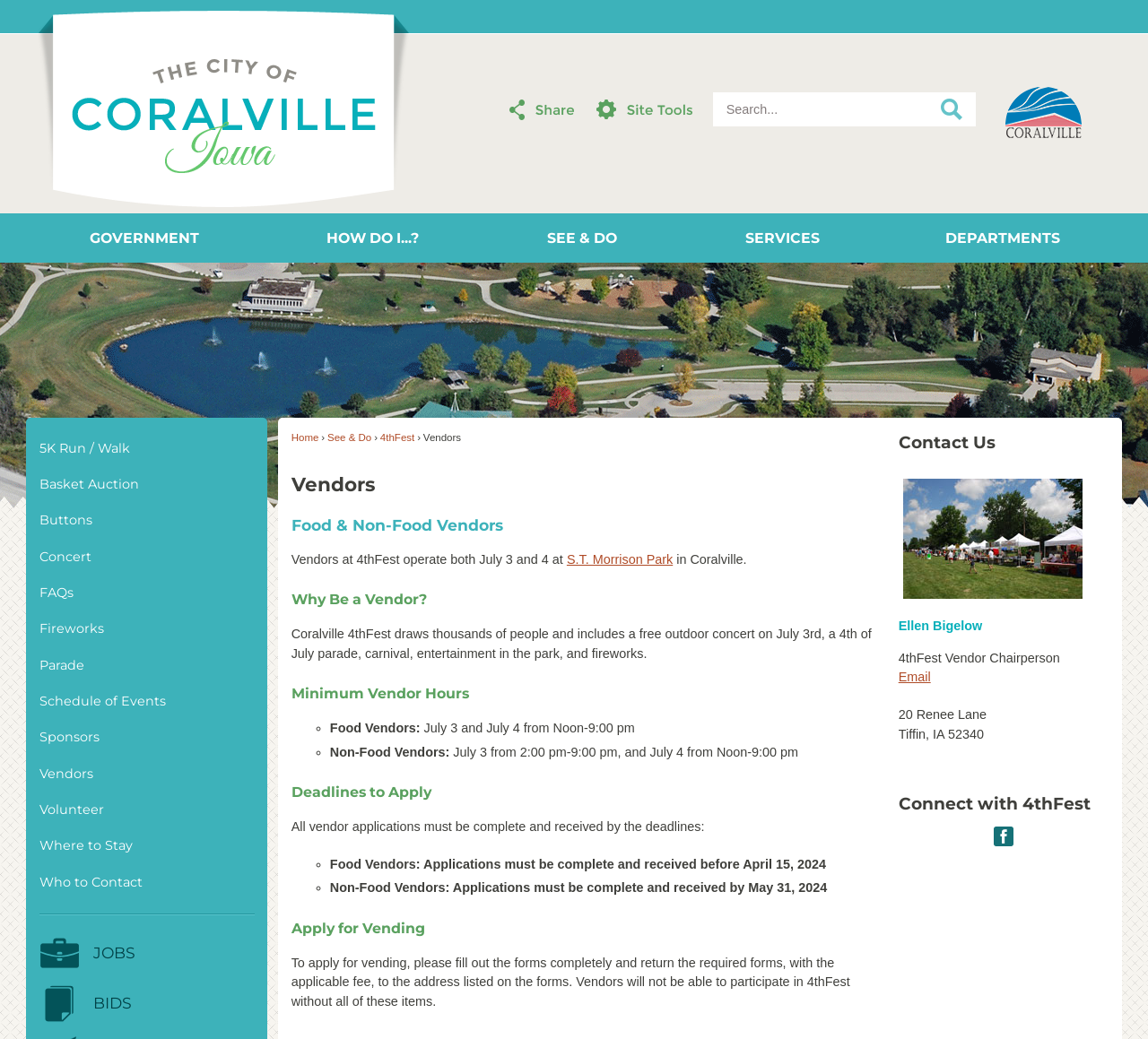Give a detailed account of the webpage.

The webpage is about applying to be a vendor at Coralville 4thFest in S.T. Morrison Park. At the top of the page, there is a navigation menu with links to "Home", "See & Do", "4thFest", and "Vendors". Below the navigation menu, there is a heading that reads "Vendors" and a subheading that reads "Food & Non-Food Vendors". 

The page is divided into several sections. The first section explains that vendors at 4thFest operate on both July 3 and 4 at S.T. Morrison Park in Coralville. The section also highlights the benefits of being a vendor, including the large crowd and various events such as a free outdoor concert, a 4th of July parade, carnival, entertainment in the park, and fireworks.

The next section outlines the minimum vendor hours, which vary depending on whether the vendor is a food vendor or a non-food vendor. Food vendors are required to operate from noon to 9:00 pm on both July 3 and 4, while non-food vendors are required to operate from 2:00 pm to 9:00 pm on July 3 and from noon to 9:00 pm on July 4.

The page also lists the deadlines to apply, with different deadlines for food vendors and non-food vendors. Food vendors must apply by April 15, 2024, while non-food vendors must apply by May 31, 2024.

In the "Apply for Vending" section, the page provides instructions on how to apply, including filling out forms and submitting them with the applicable fee to the address listed on the forms.

On the right side of the page, there is a "Contact Us" section with contact information for Ellen Bigelow, the 4thFest Vendor Chairperson, including an email address, phone number, and mailing address. There is also a link to connect with 4thFest on social media.

At the bottom of the page, there is a menu with links to various 4thFest events and activities, including the 5K Run/Walk, Basket Auction, Buttons, Concert, FAQs, and Fireworks.